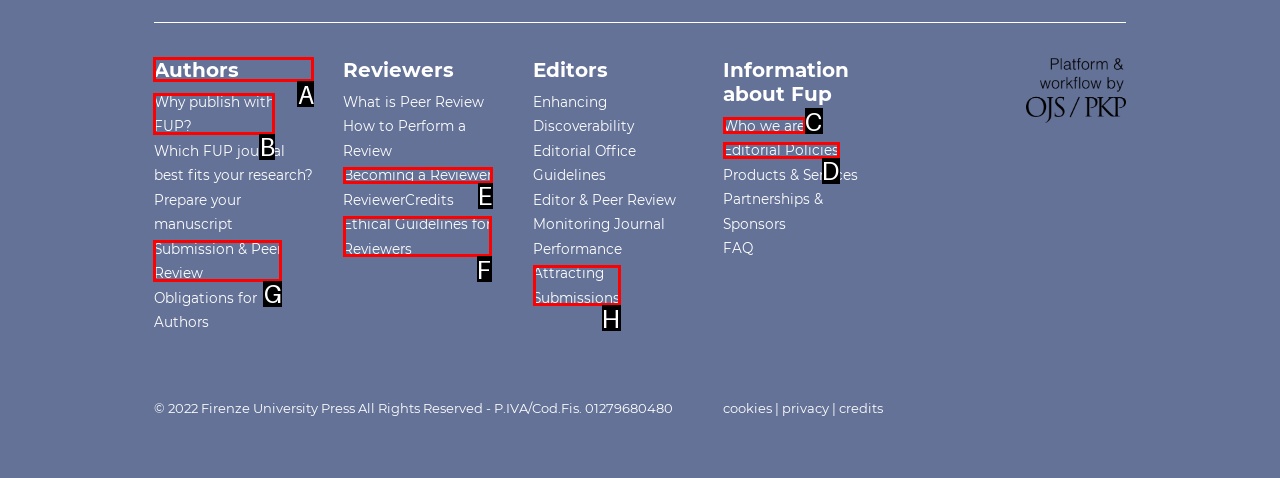Which lettered option should I select to achieve the task: Learn about authors according to the highlighted elements in the screenshot?

A